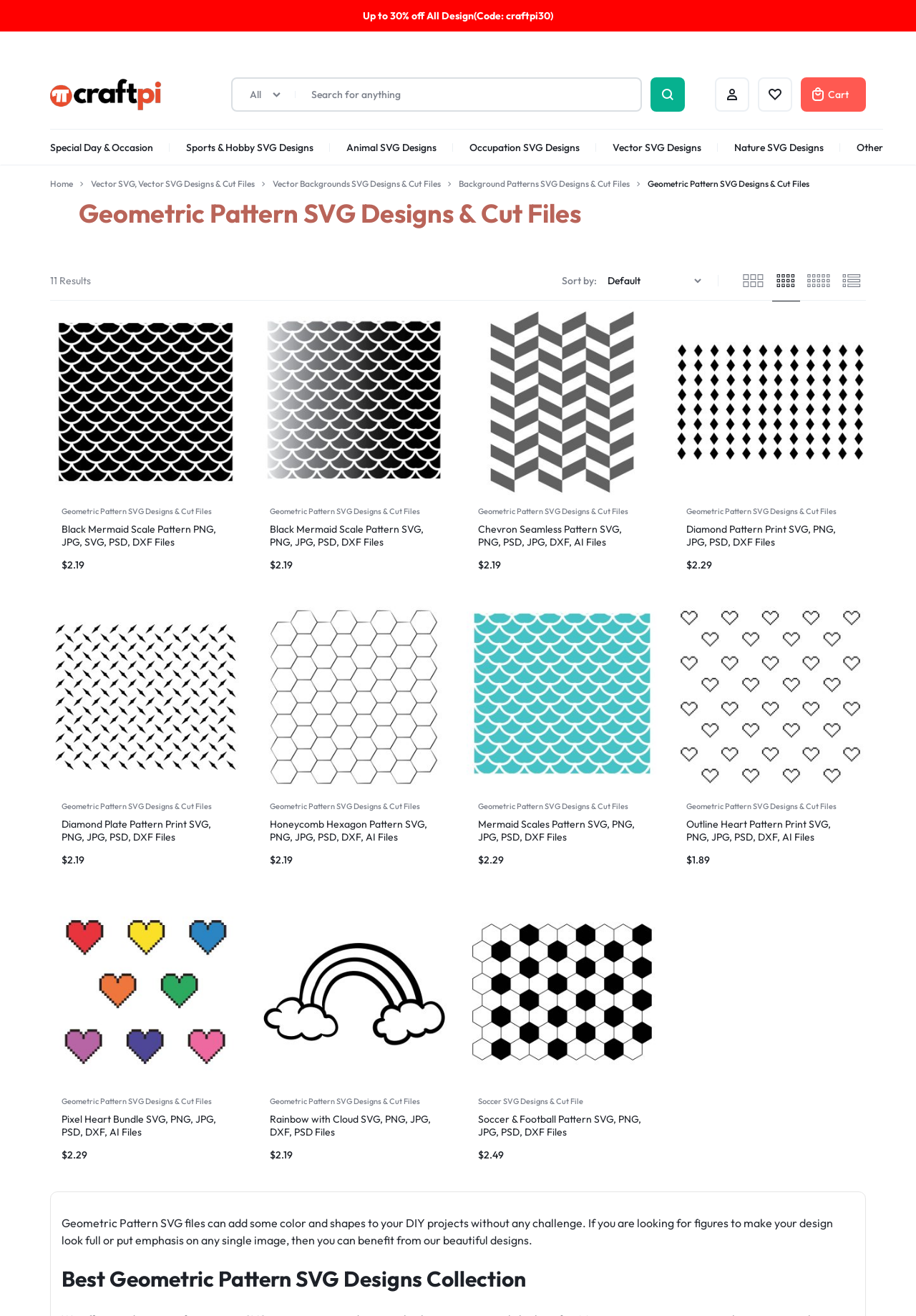Identify the bounding box of the UI element described as follows: "Craftpi". Provide the coordinates as four float numbers in the range of 0 to 1 [left, top, right, bottom].

[0.054, 0.084, 0.094, 0.095]